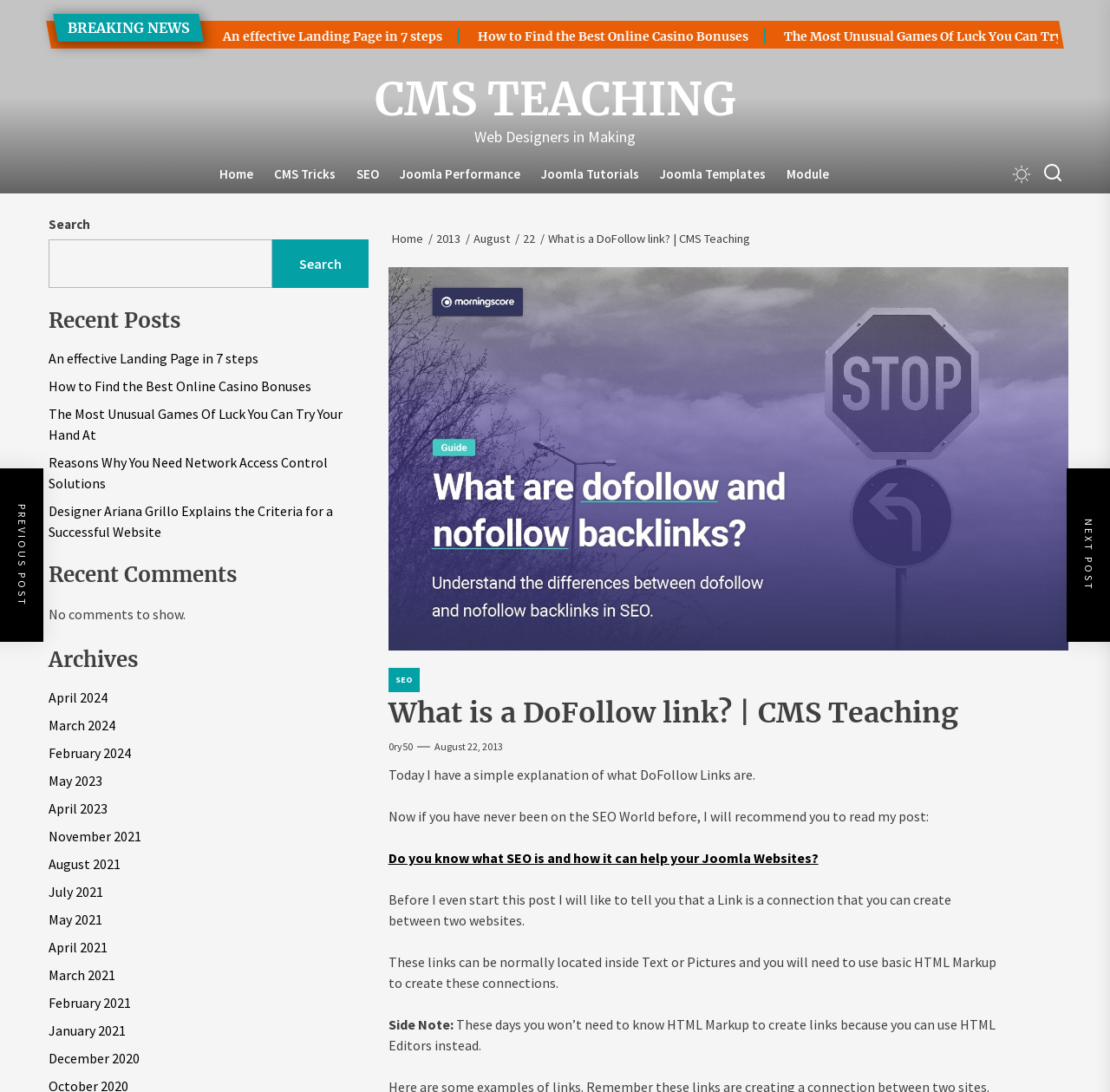Identify the bounding box coordinates for the UI element described by the following text: "Home". Provide the coordinates as four float numbers between 0 and 1, in the format [left, top, right, bottom].

[0.188, 0.15, 0.237, 0.169]